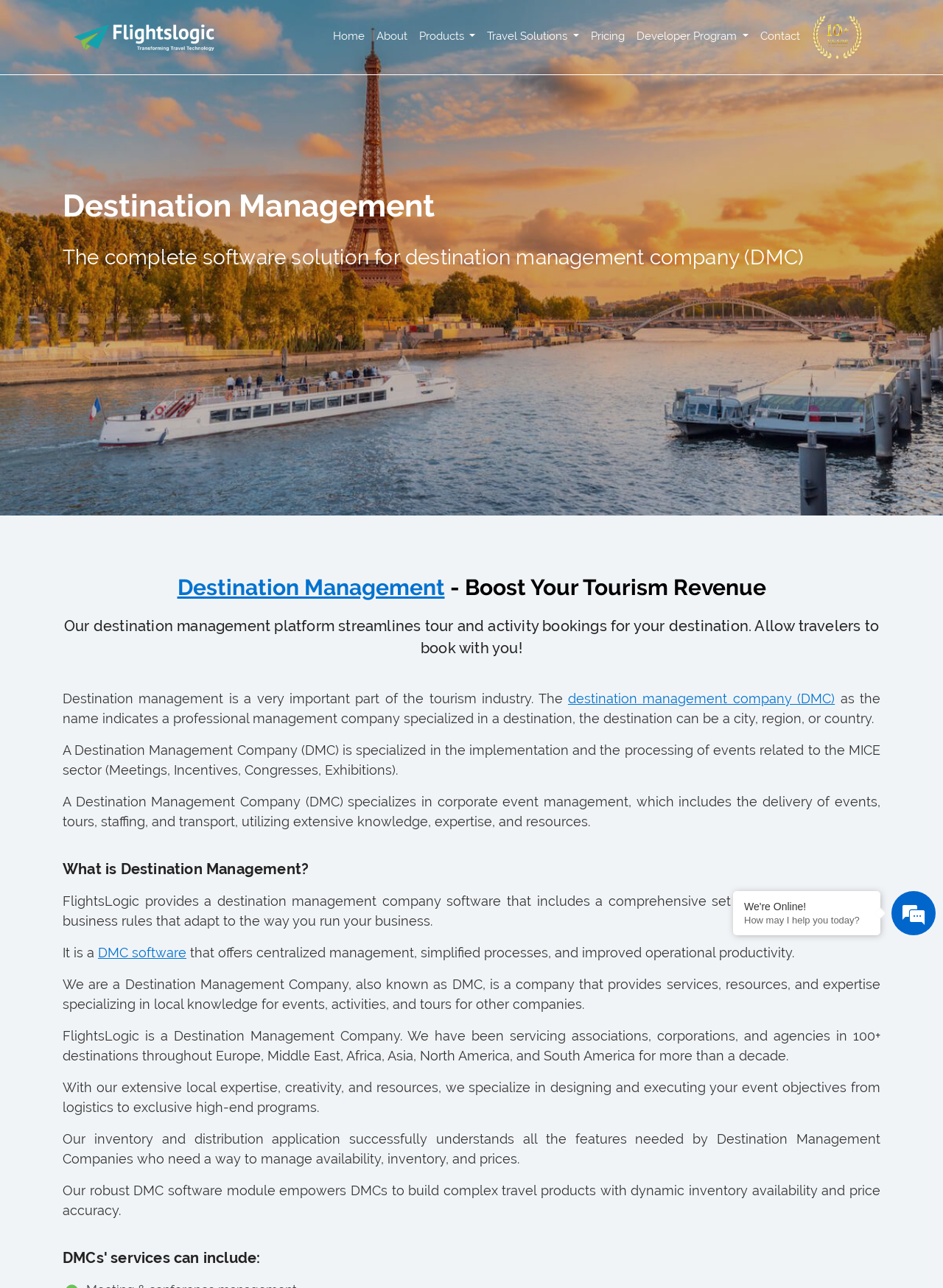What is the main heading displayed on the webpage? Please provide the text.

Destination Management - Boost Your Tourism Revenue